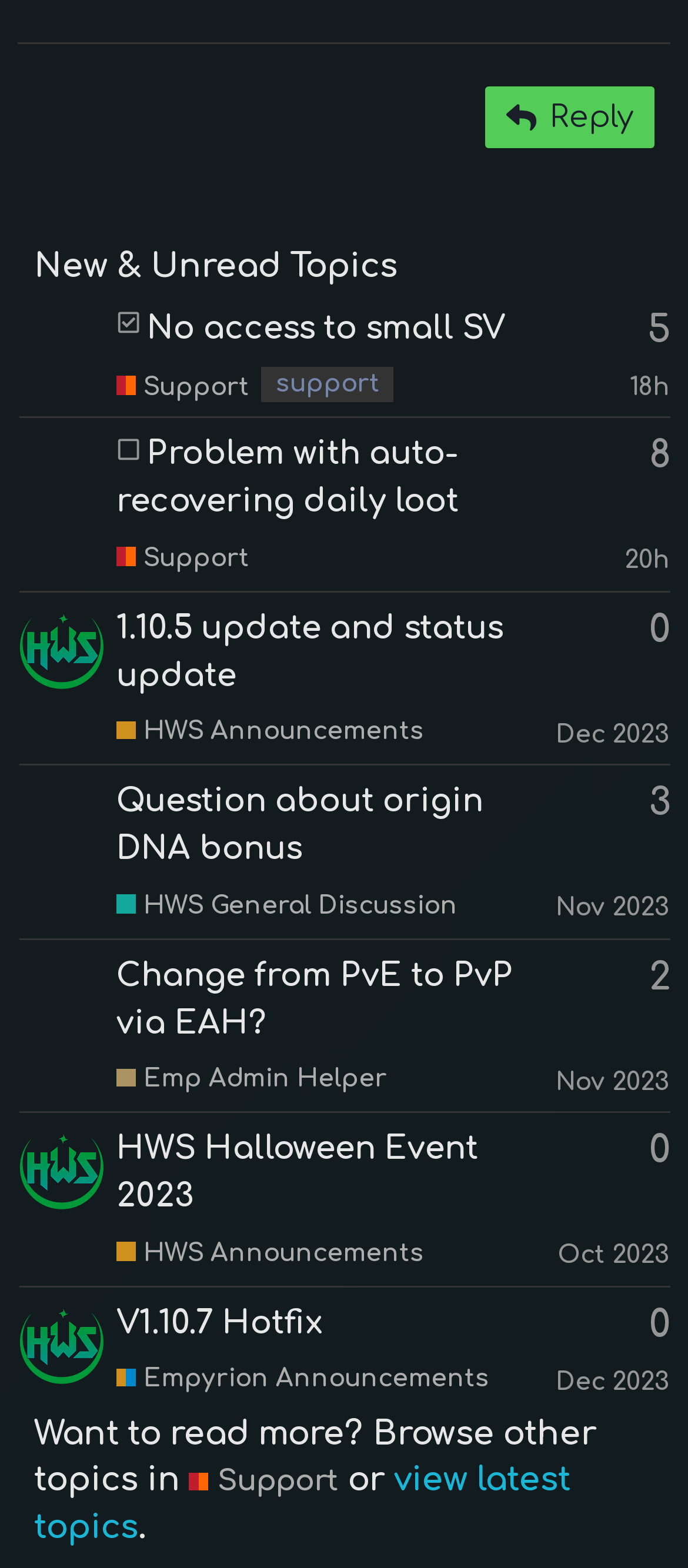Determine the bounding box coordinates of the clickable element to complete this instruction: "Check the topic with 5 replies". Provide the coordinates in the format of four float numbers between 0 and 1, [left, top, right, bottom].

[0.941, 0.194, 0.974, 0.227]